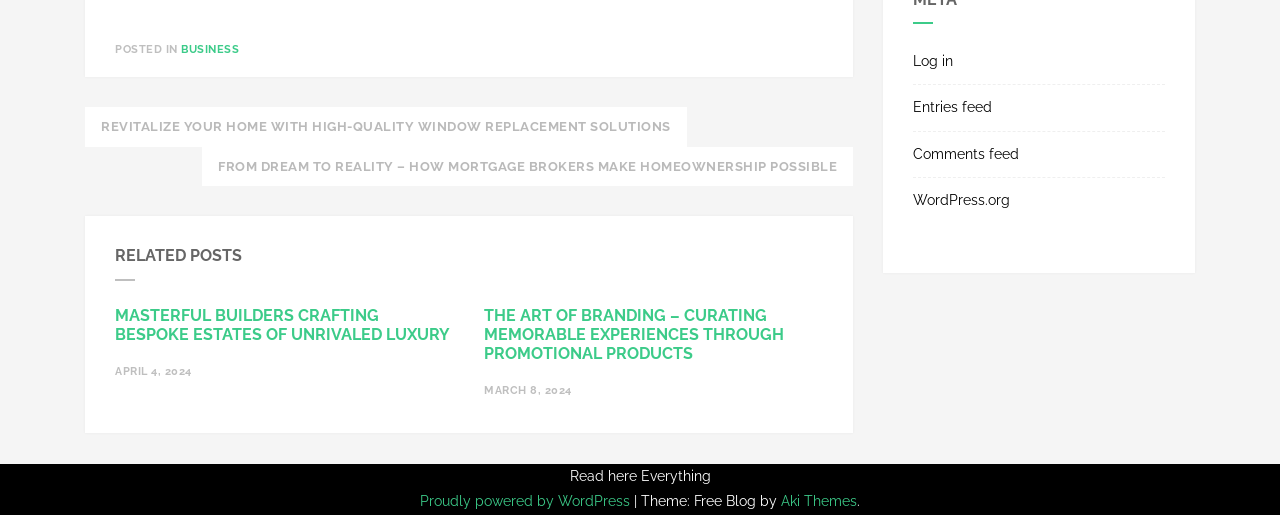Show the bounding box coordinates for the element that needs to be clicked to execute the following instruction: "Click on 'REVITALIZE YOUR HOME WITH HIGH-QUALITY WINDOW REPLACEMENT SOLUTIONS'". Provide the coordinates in the form of four float numbers between 0 and 1, i.e., [left, top, right, bottom].

[0.066, 0.208, 0.536, 0.285]